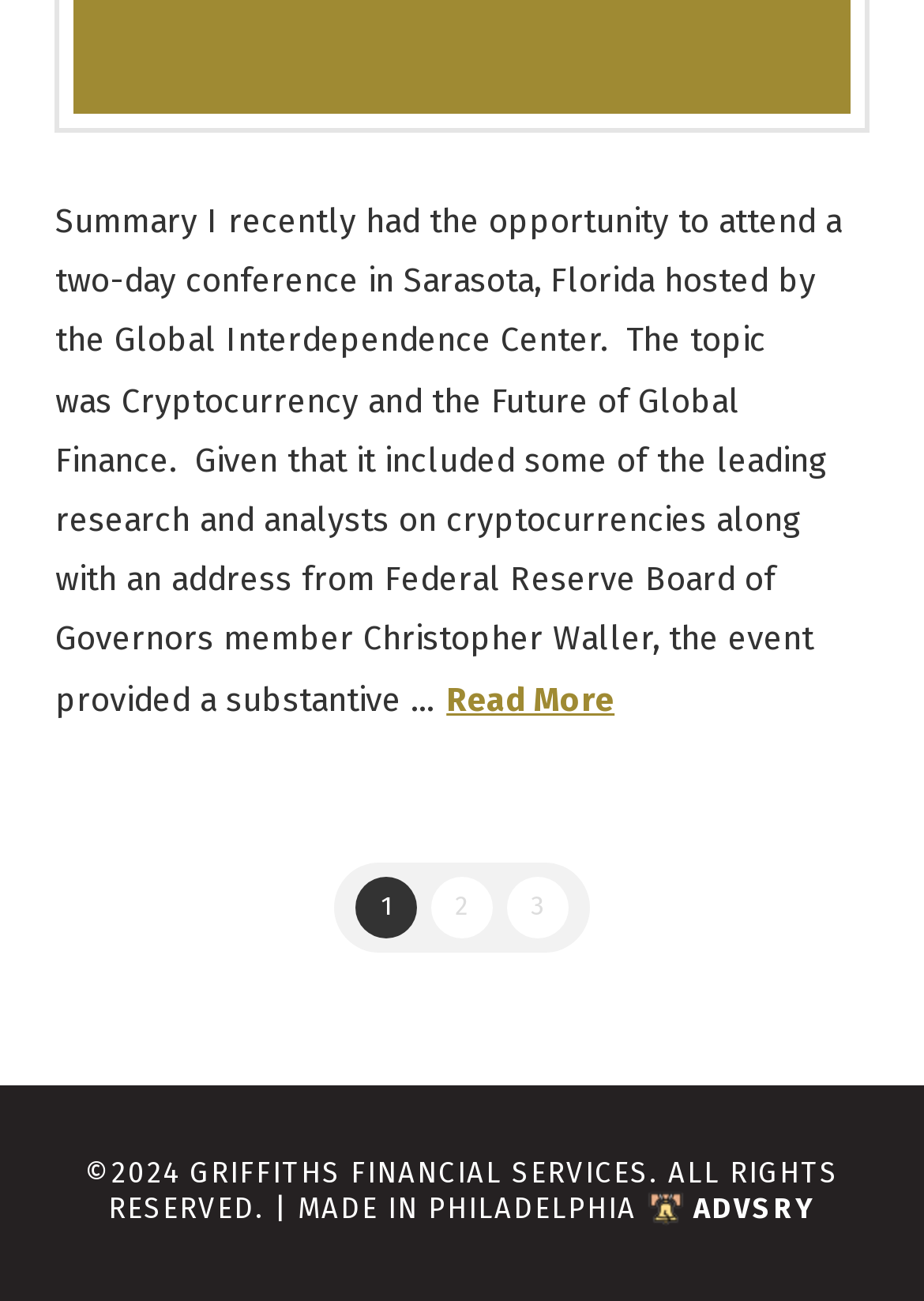Refer to the screenshot and give an in-depth answer to this question: What is the topic of the conference?

The topic of the conference can be determined by reading the StaticText element with ID 171, which describes the conference as 'Cryptocurrency and the Future of Global Finance'.